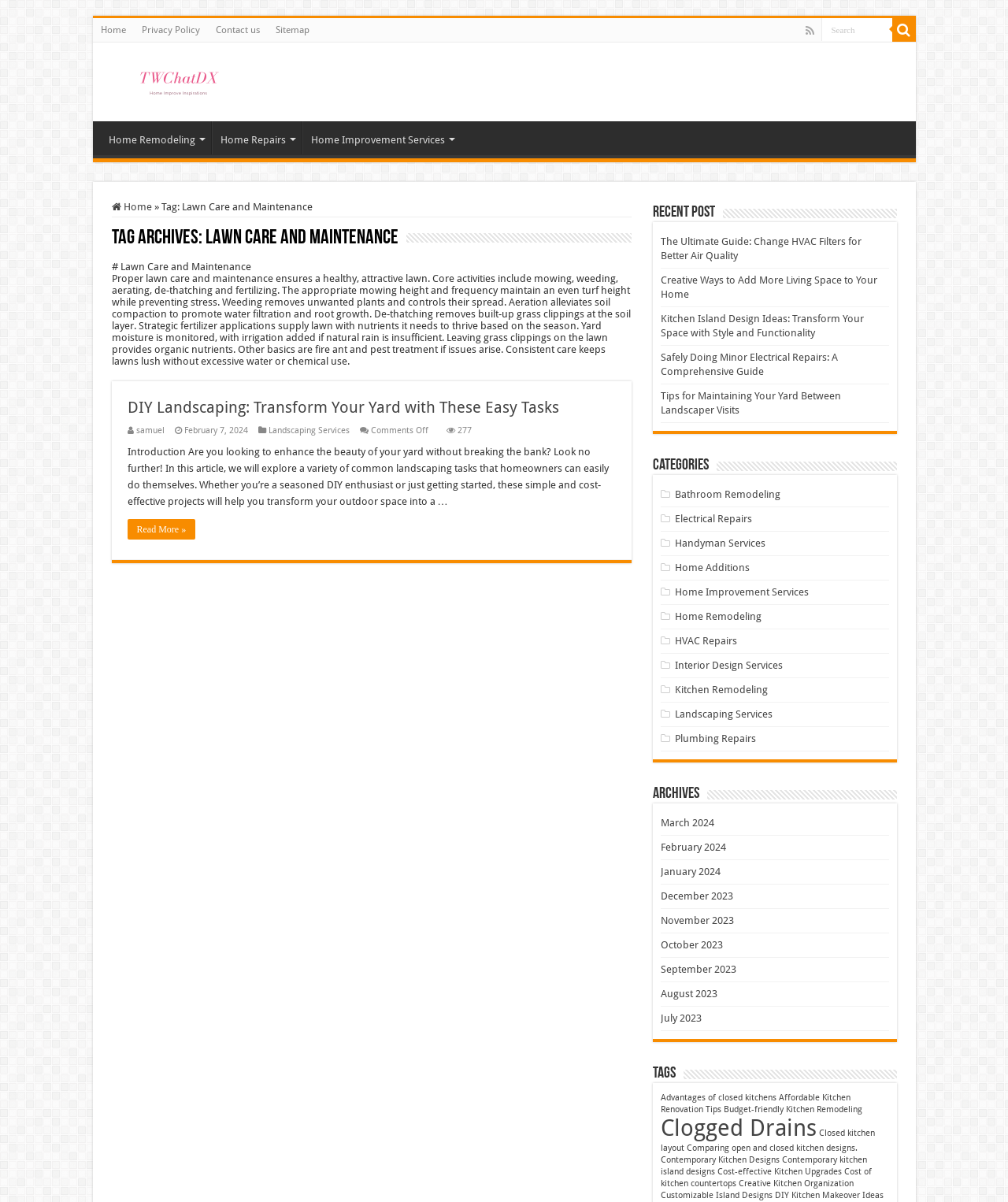What is the date of the article 'DIY Landscaping: Transform Your Yard with These Easy Tasks'?
Use the image to answer the question with a single word or phrase.

February 7, 2024